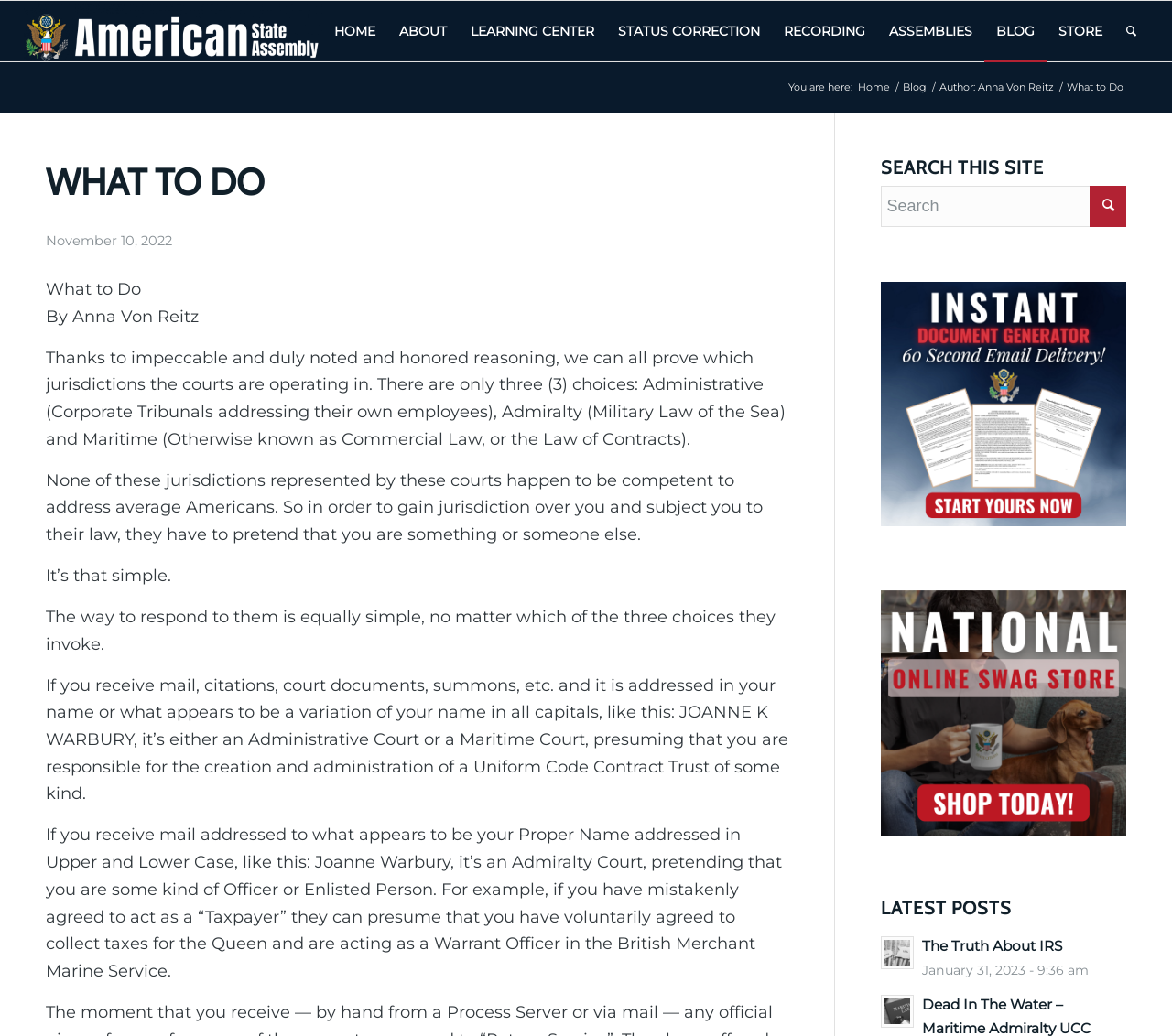Find the bounding box coordinates for the element that must be clicked to complete the instruction: "Click the Home link". The coordinates should be four float numbers between 0 and 1, indicated as [left, top, right, bottom].

None